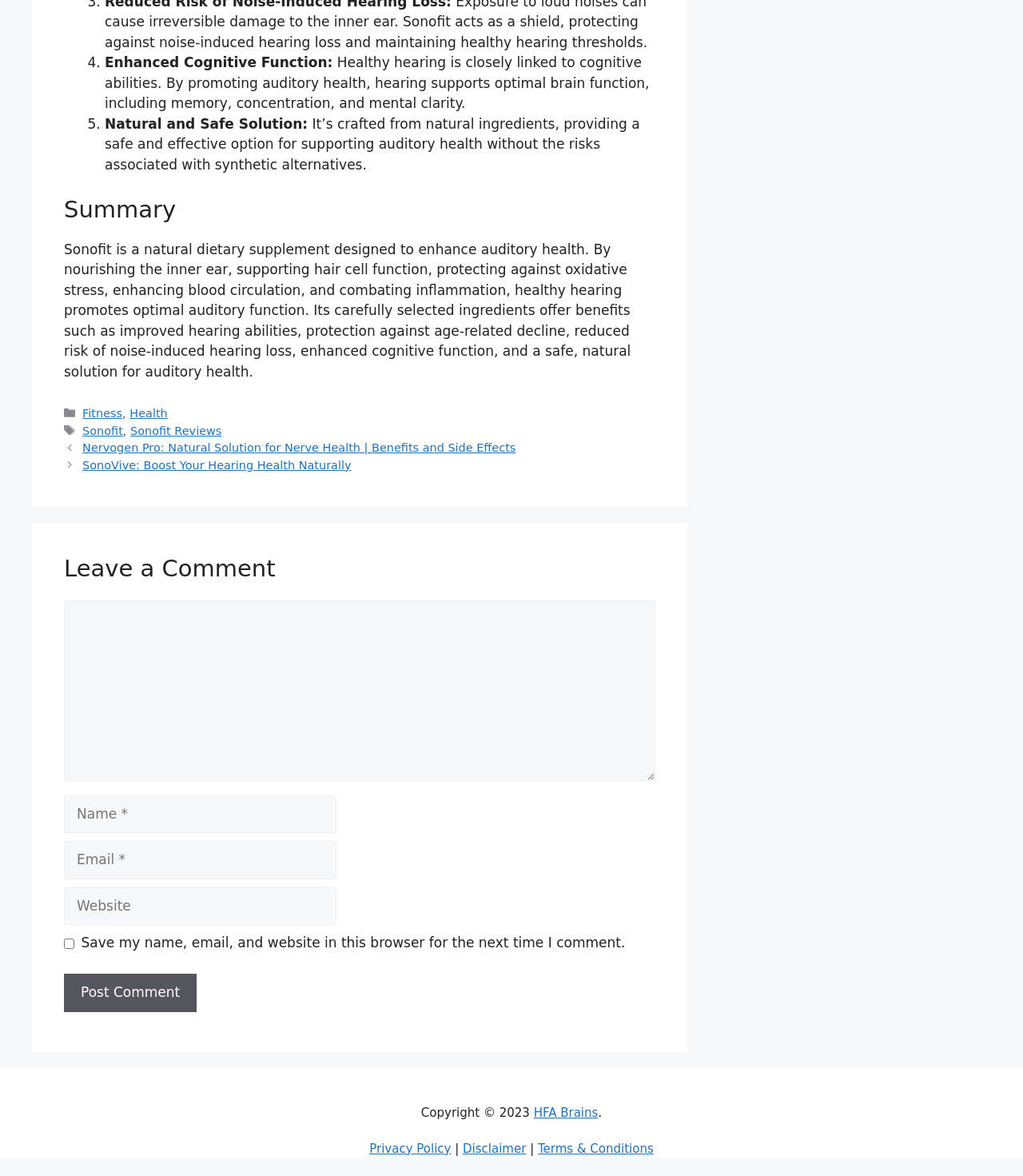Please predict the bounding box coordinates of the element's region where a click is necessary to complete the following instruction: "Click on the 'Post Comment' button". The coordinates should be represented by four float numbers between 0 and 1, i.e., [left, top, right, bottom].

None